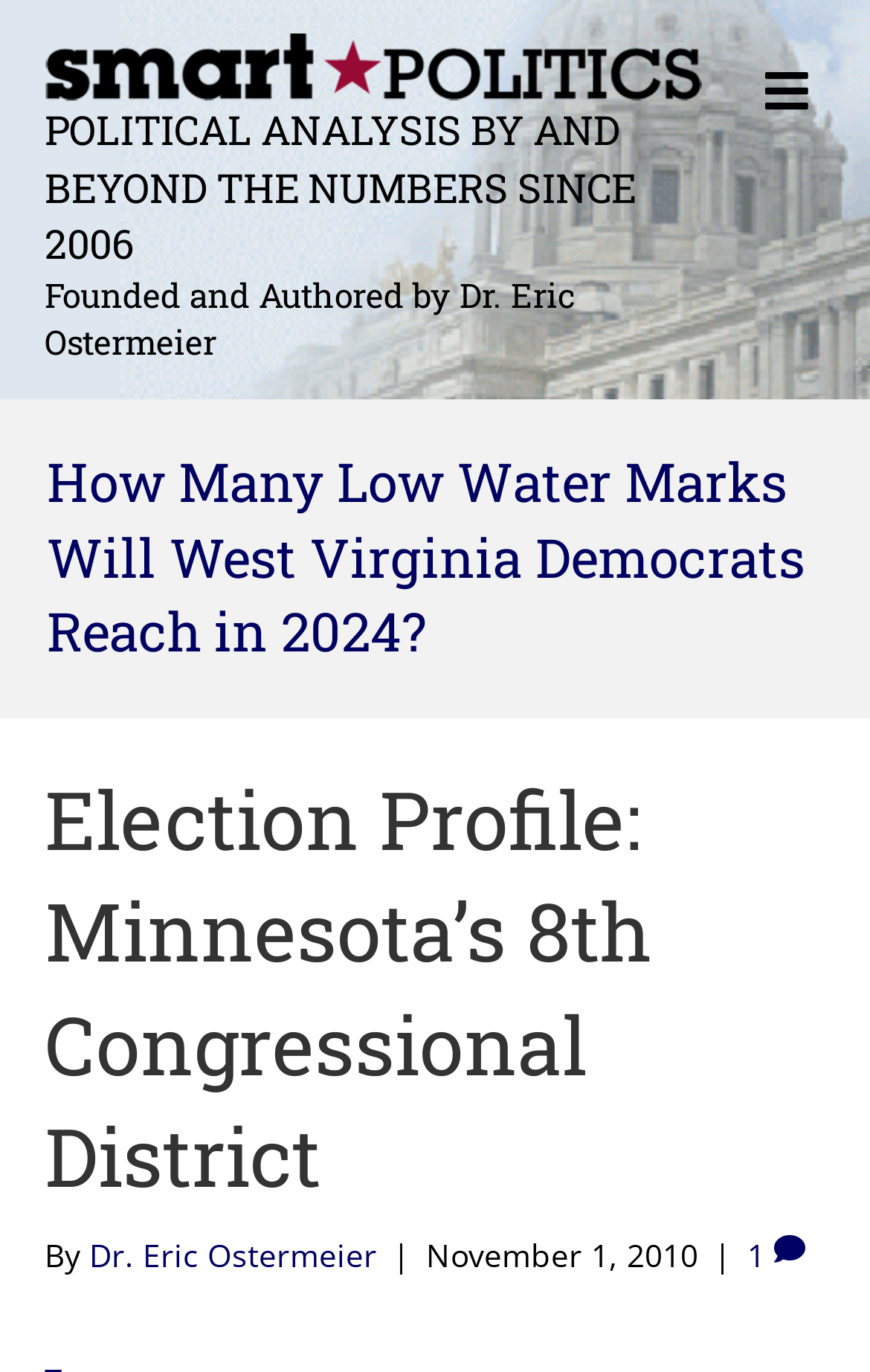Present a detailed account of what is displayed on the webpage.

The webpage is about Smart Politics, a platform that provides political analysis. At the top left, there is a link and an image, both labeled "Smart Politics", which likely serve as a logo and a navigation element to the website's homepage. Below the logo, there are two headings that provide a brief description of the website, stating that it offers political analysis beyond numbers since 2006 and is founded and authored by Dr. Eric Ostermeier.

To the top right, there is a button labeled "MENU", which likely provides access to the website's navigation menu. Below the headings, there is a prominent heading that asks a question about West Virginia Democrats' performance in 2024, which is likely a featured article or a main topic of discussion on the webpage.

Below this heading, there is a link to the same article, and further down, there is a subheading that reads "Election Profile: Minnesota's 8th Congressional District". This is followed by a byline that credits Dr. Eric Ostermeier as the author, along with the date "November 1, 2010". The overall structure of the webpage suggests that it is a blog or news website that focuses on political analysis and features articles and profiles on various election-related topics.